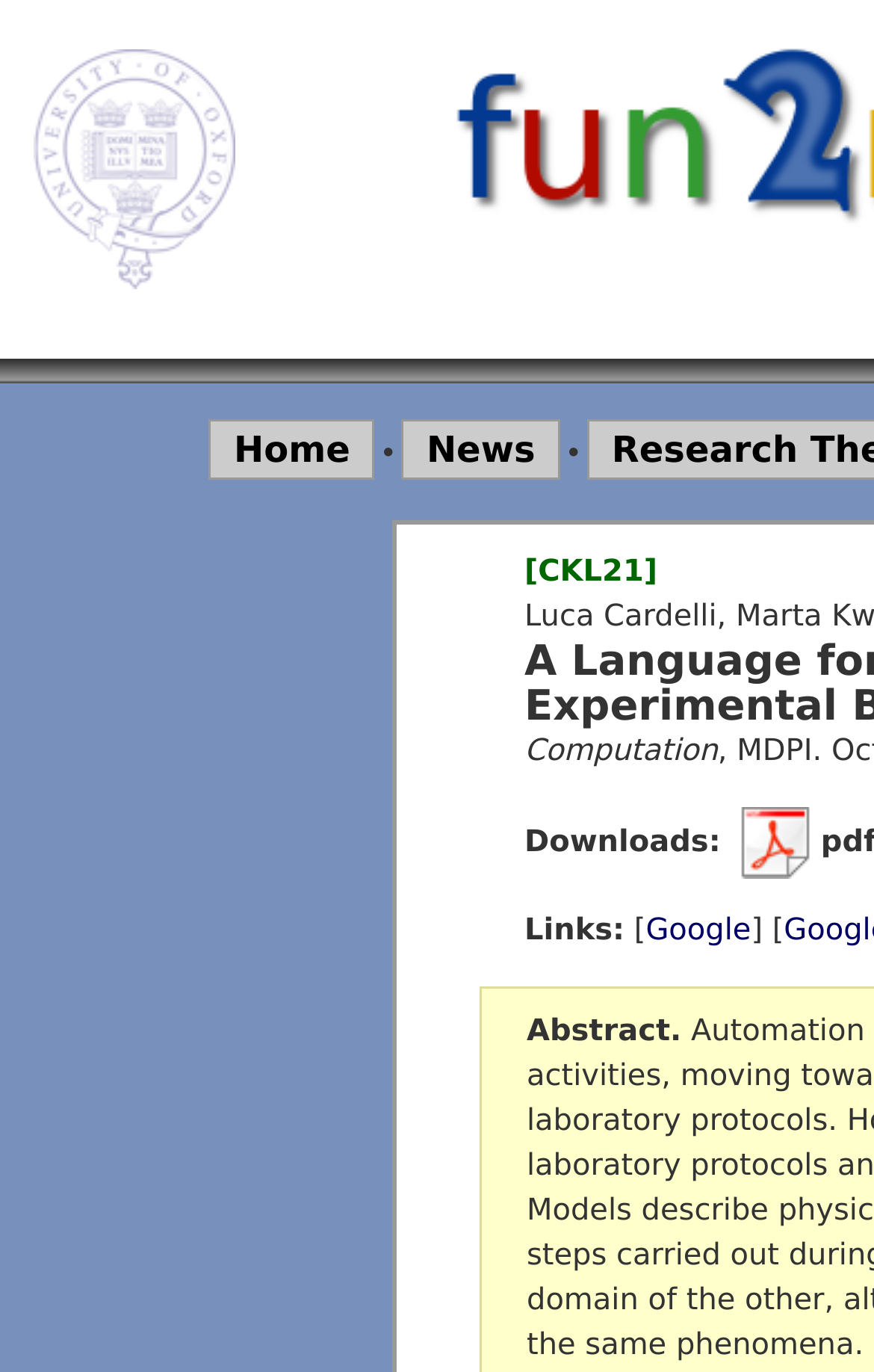Provide an in-depth caption for the webpage.

The webpage is about a language for modeling and optimizing experimental biological protocols. At the top-left corner, there is an image. Below the image, there is a navigation menu with two links: "Home" and "News", separated by a bullet point. The "News" link is followed by two sub-links: "pdf" and "Google". The "pdf" link has an accompanying icon, also labeled as "pdf". The "Google" link is positioned to the right of the "pdf" link.